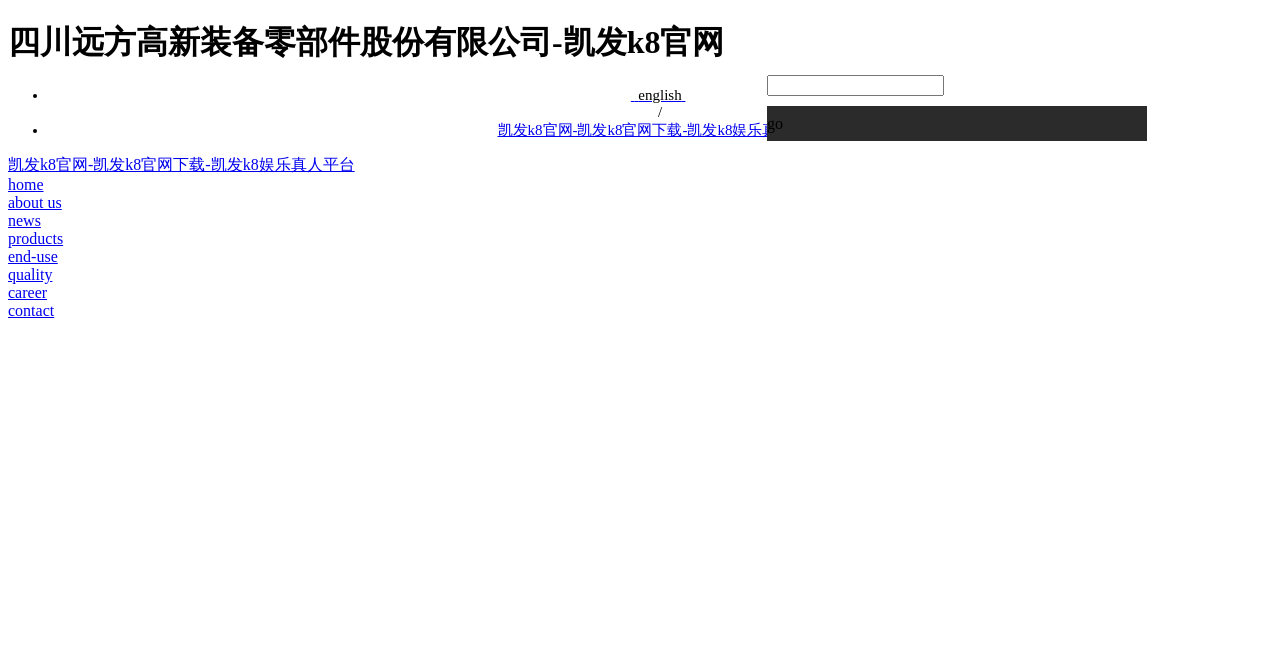Extract the bounding box coordinates for the UI element described by the text: "news". The coordinates should be in the form of [left, top, right, bottom] with values between 0 and 1.

[0.006, 0.328, 0.032, 0.356]